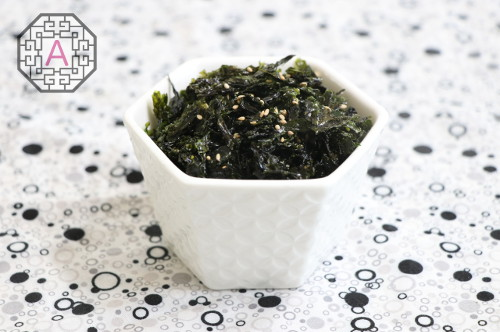Create a detailed narrative of what is happening in the image.

This image showcases a delicious serving of GimJaBan BokkEum, a traditional Korean dish made from seasoned and roasted dried laver. The dish is presented in a stylish white hexagonal bowl, emphasizing its vibrant green color, enhanced by a sprinkle of sesame seeds on top. The background features an abstract pattern of black and white circles, adding a modern touch to the presentation. This flavorful side dish is popular among Korean children, often enjoyed as a healthy snack or an accompaniment to rice. The dish evokes nostalgia for many, reminding them of its popularity in childhood meals.